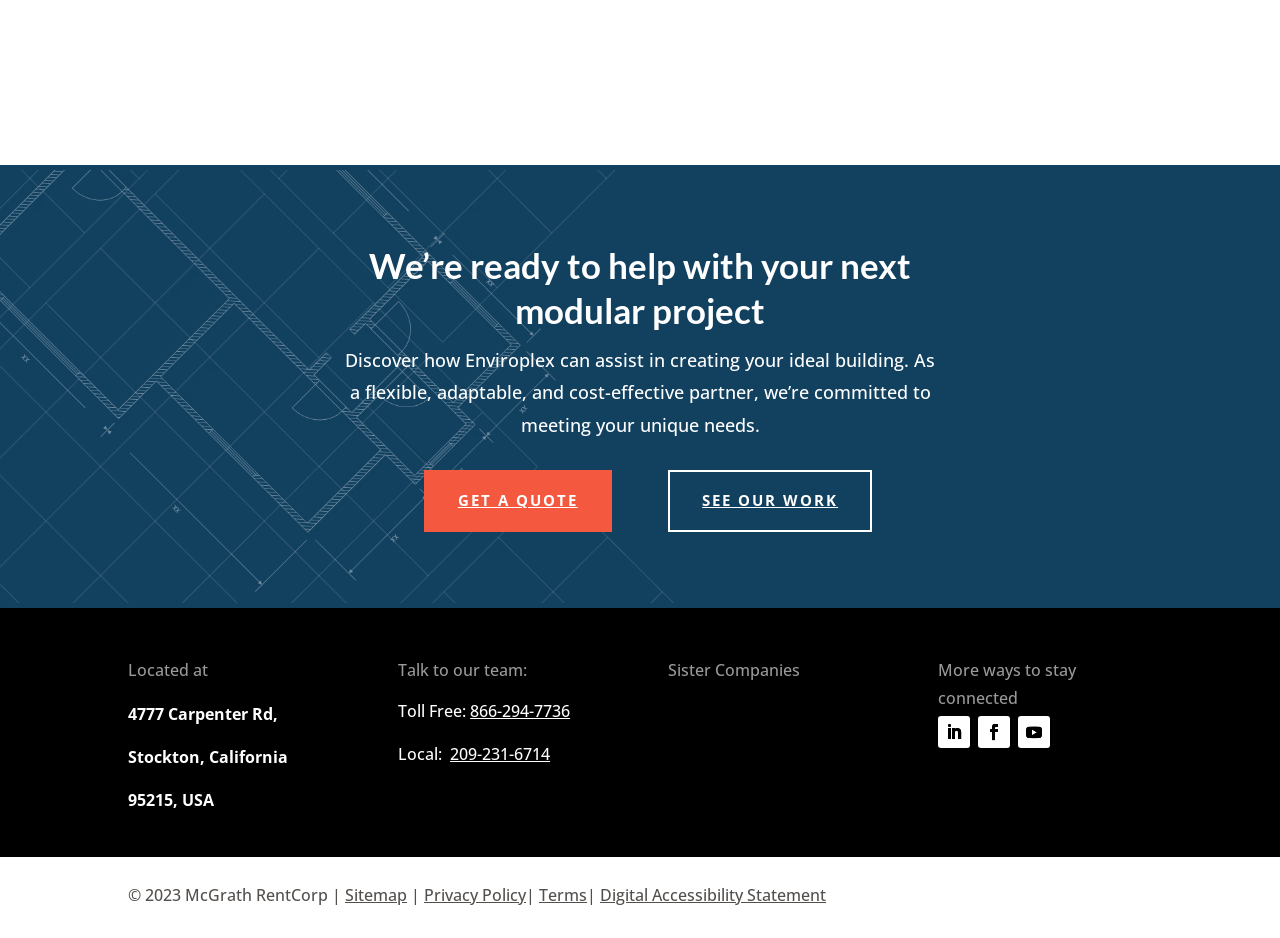Please mark the clickable region by giving the bounding box coordinates needed to complete this instruction: "View posts from January 2011".

None